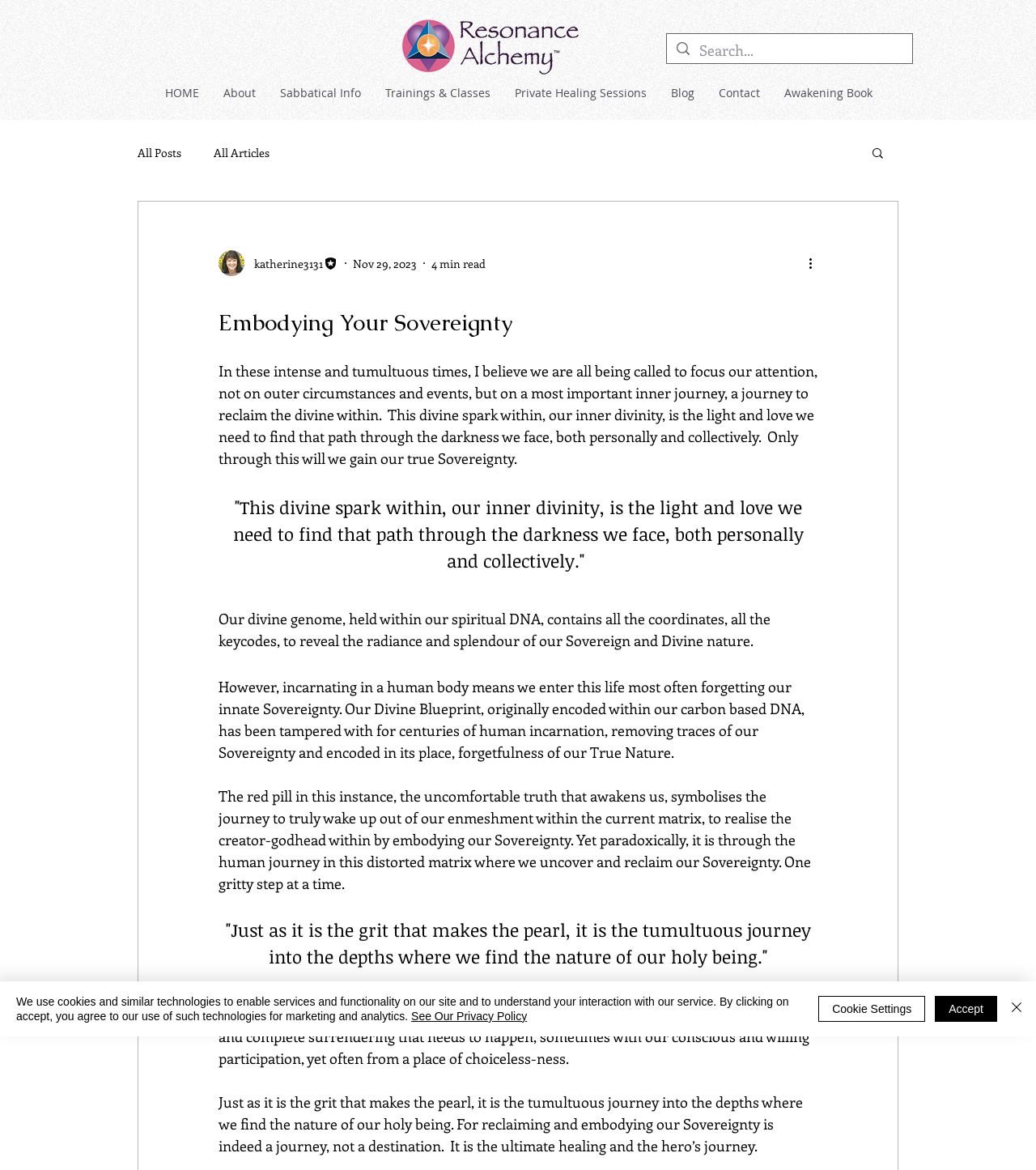Provide a thorough and detailed response to the question by examining the image: 
What is the purpose of the search button?

The search button is likely intended to allow users to search for specific content or keywords within the website, making it easier to find relevant information.